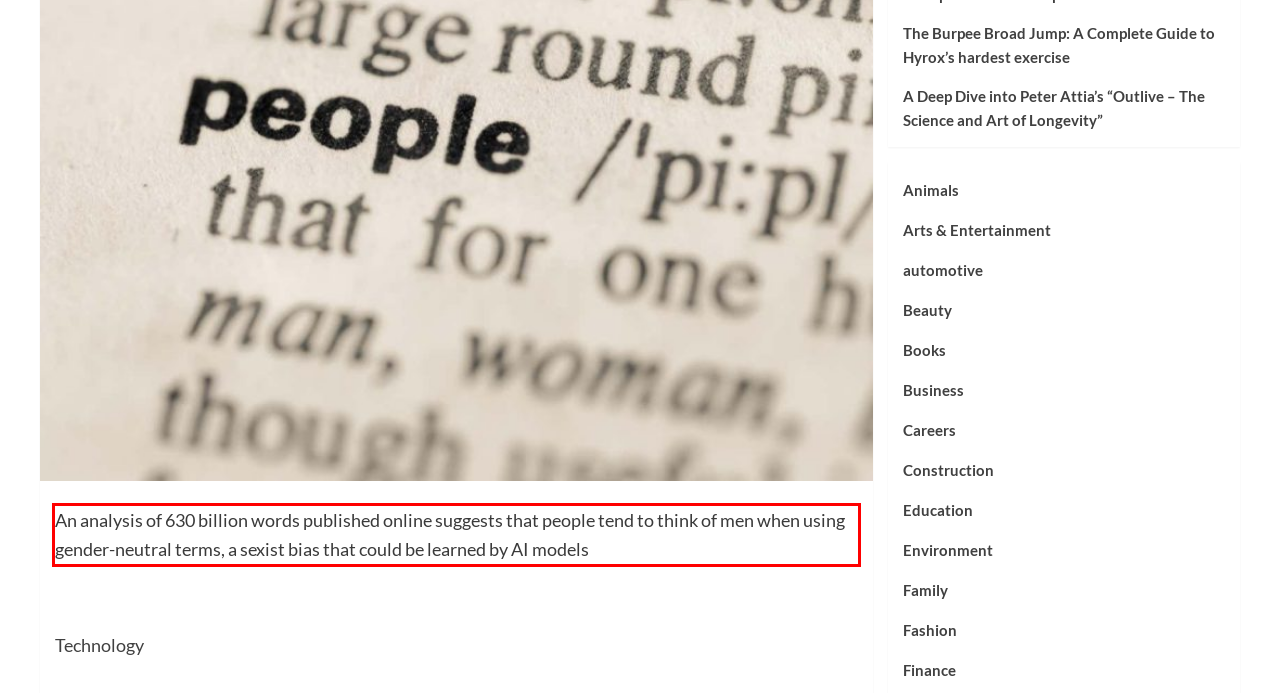You have a screenshot of a webpage with a red bounding box. Identify and extract the text content located inside the red bounding box.

An analysis of 630 billion words published online suggests that people tend to think of men when using gender-neutral terms, a sexist bias that could be learned by AI models